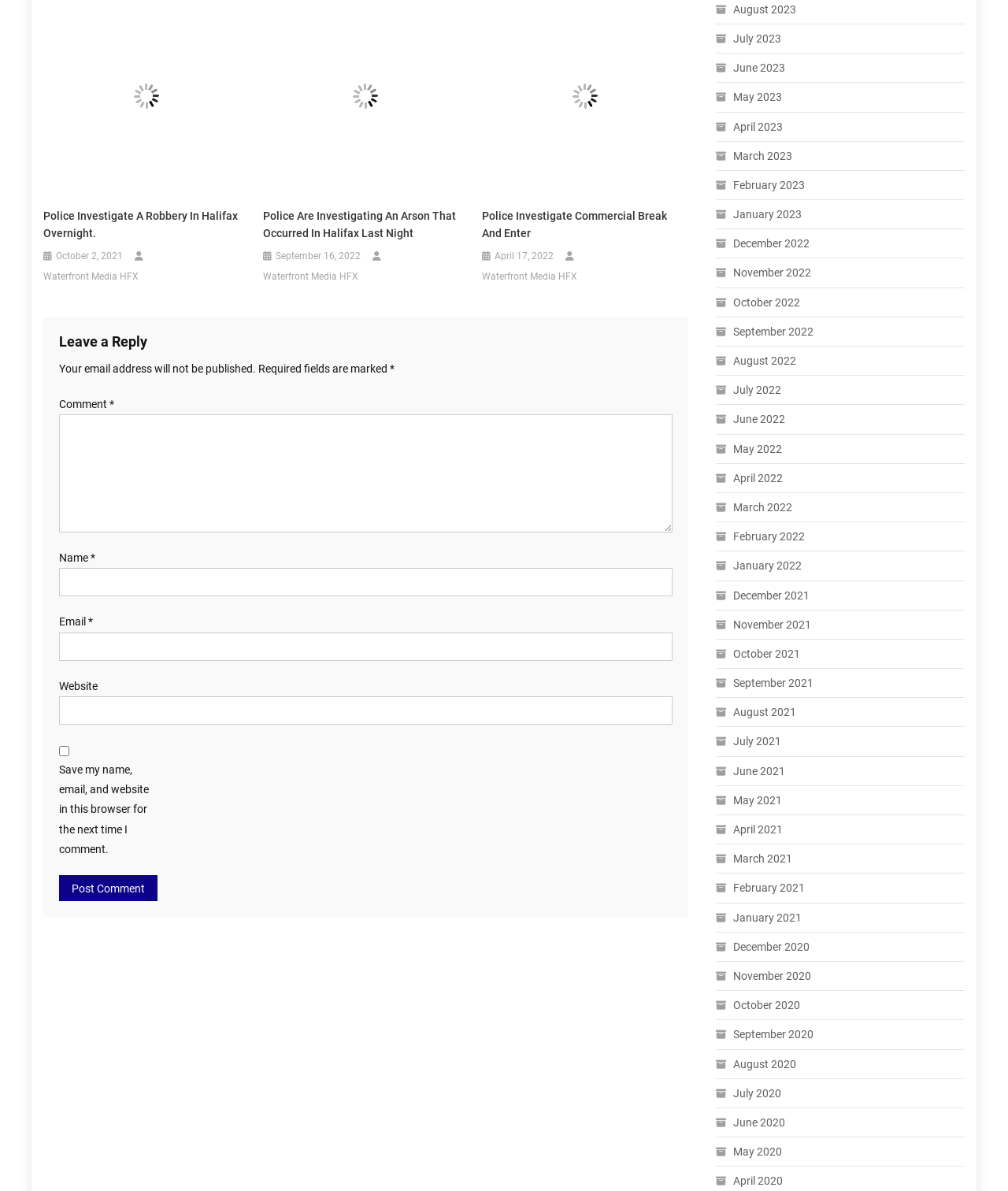Provide a one-word or short-phrase answer to the question:
How many fields are required to leave a comment?

3